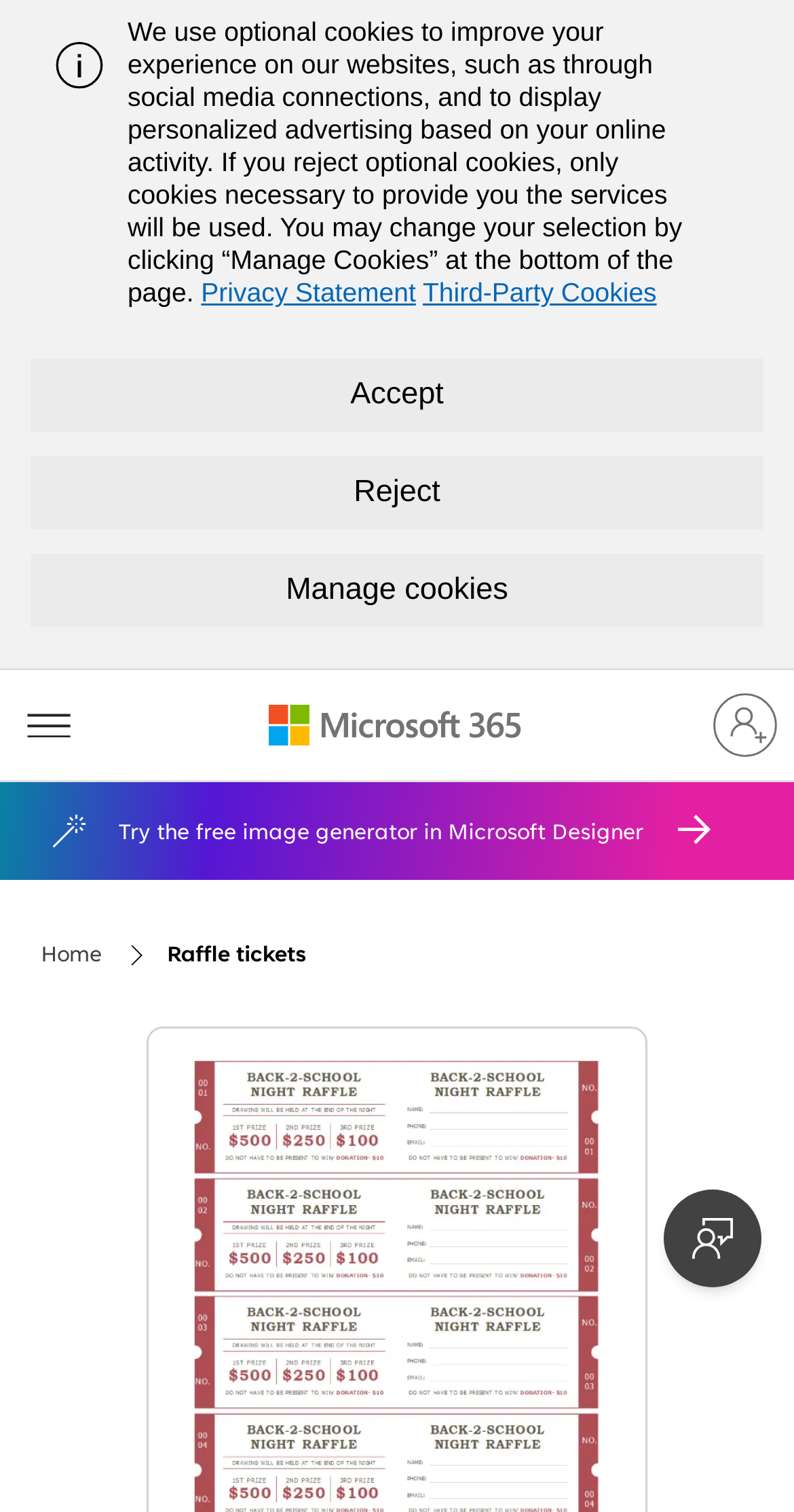Based on the image, provide a detailed response to the question:
What is the logo on the top left?

I found the logo by looking at the top left corner of the webpage, where I saw an image with a bounding box coordinate of [0.34, 0.466, 0.66, 0.493]. This image is described as 'Microsoft 365 logo'.